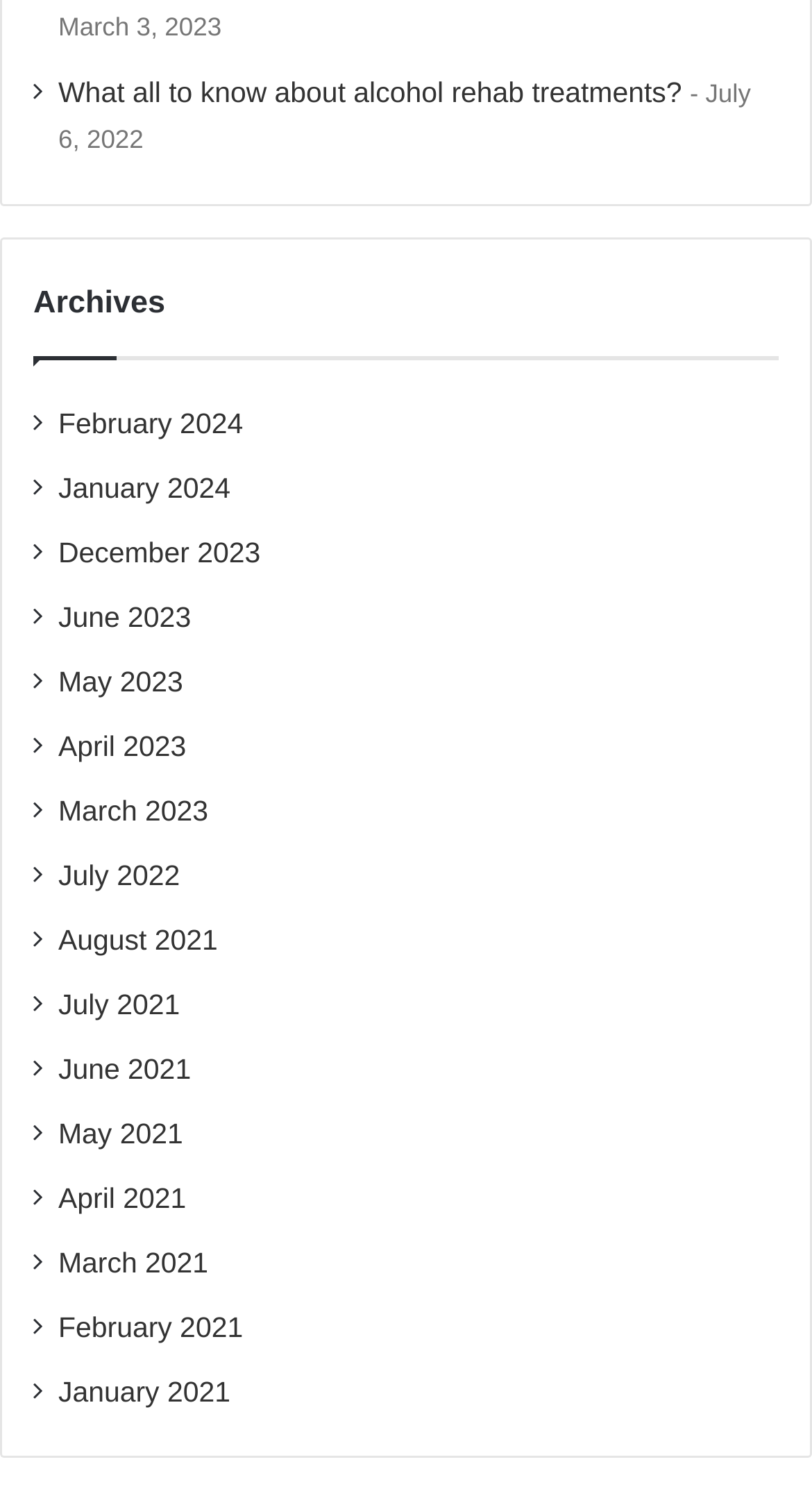Locate the coordinates of the bounding box for the clickable region that fulfills this instruction: "view archives".

[0.041, 0.189, 0.204, 0.212]